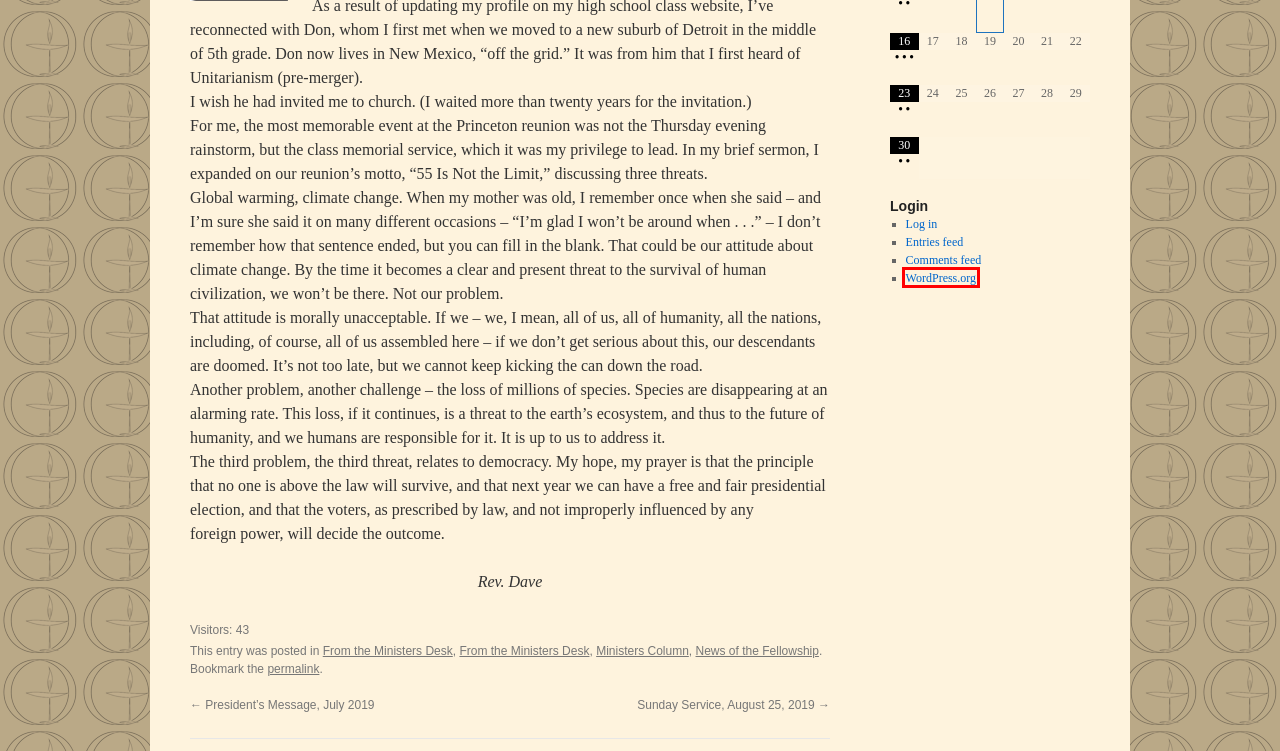Inspect the provided webpage screenshot, concentrating on the element within the red bounding box. Select the description that best represents the new webpage after you click the highlighted element. Here are the candidates:
A. Unitarian Universalist Fellowship of Pottstown
B. Ministers Column | Unitarian Universalist Fellowship of Pottstown
C. News of the Fellowship | Unitarian Universalist Fellowship of Pottstown
D. Log In ‹ Unitarian Universalist Fellowship of Pottstown — WordPress
E. Blog Tool, Publishing Platform, and CMS – WordPress.org
F. From the Ministers Desk | Unitarian Universalist Fellowship of Pottstown
G. Comments for Unitarian Universalist Fellowship of Pottstown
H. Education | Unitarian Universalist Fellowship of Pottstown

E